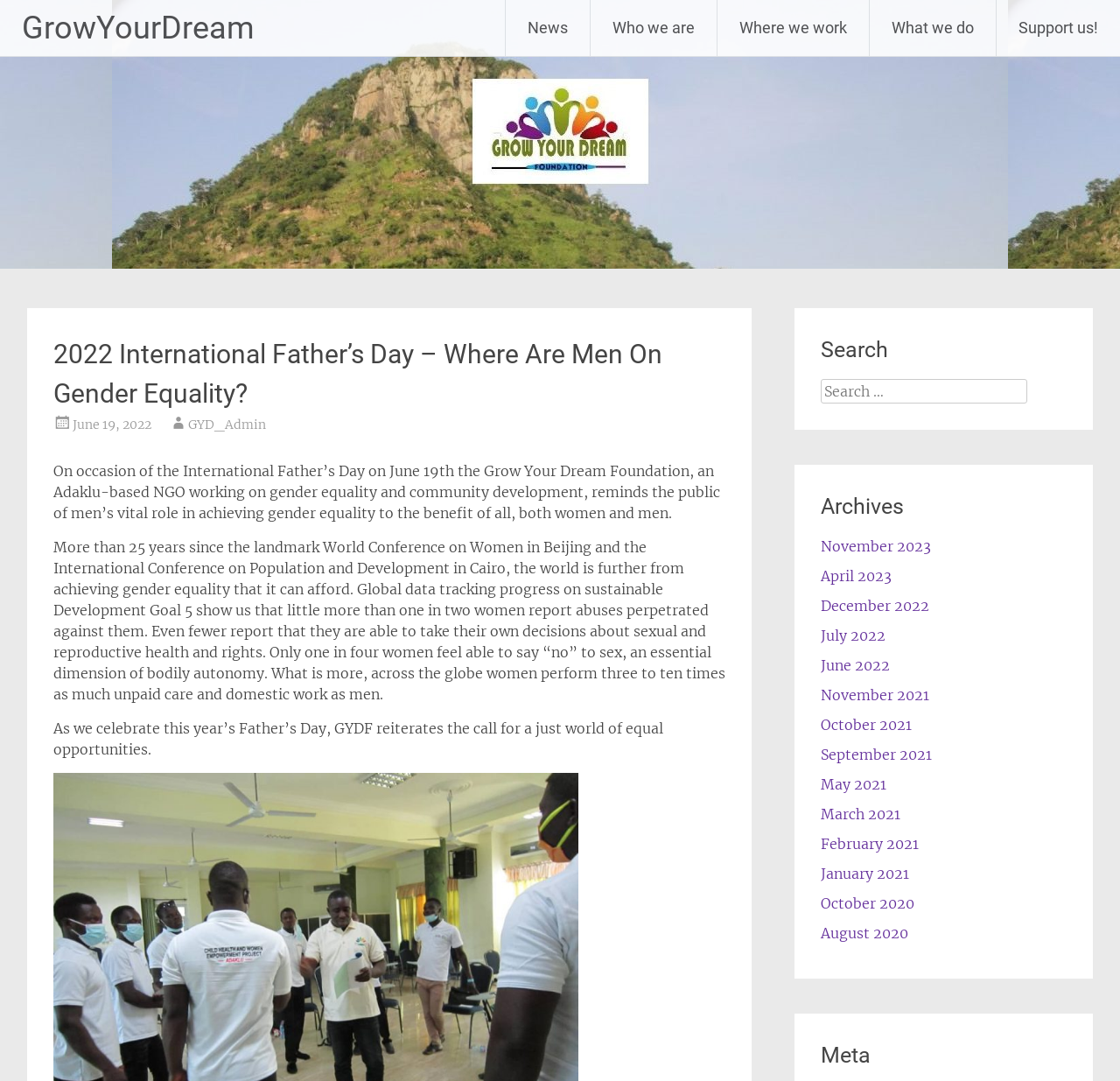Offer a comprehensive description of the webpage’s content and structure.

The webpage is about the GrowYourDream Foundation, an NGO working on gender equality and community development. At the top, there is a heading with the organization's name, "GrowYourDream", which is also a link. Below it, there are five links: "News", "Who we are", "Where we work", "What we do", and "Support us!".

The main content of the page is an article about the 2022 International Father's Day, with a heading that reads "2022 International Father’s Day – Where Are Men On Gender Equality?". The article is divided into three paragraphs, which discuss the importance of men's role in achieving gender equality, the current state of gender equality globally, and the organization's call for a just world of equal opportunities.

To the right of the article, there are three sections: "Search", "Archives", and "Meta". The "Search" section has a search box with a label "Search for:". The "Archives" section lists 12 links to different months and years, from November 2023 to October 2020. The "Meta" section is at the bottom right corner of the page.

There are no images on the page. The overall layout is organized, with clear headings and concise text.